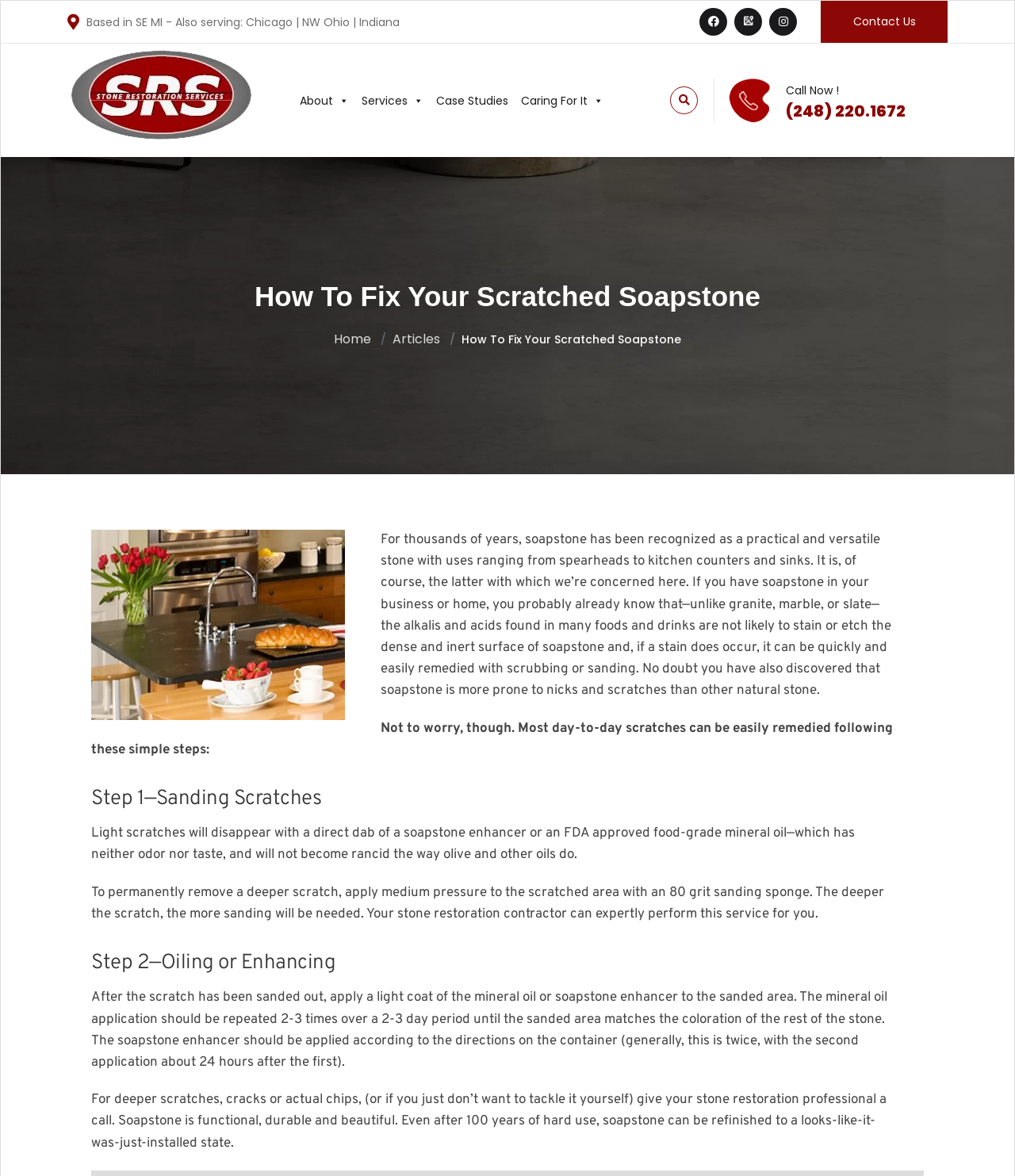Pinpoint the bounding box coordinates of the area that must be clicked to complete this instruction: "Click the 'Contact Us' link".

[0.809, 0.001, 0.934, 0.036]